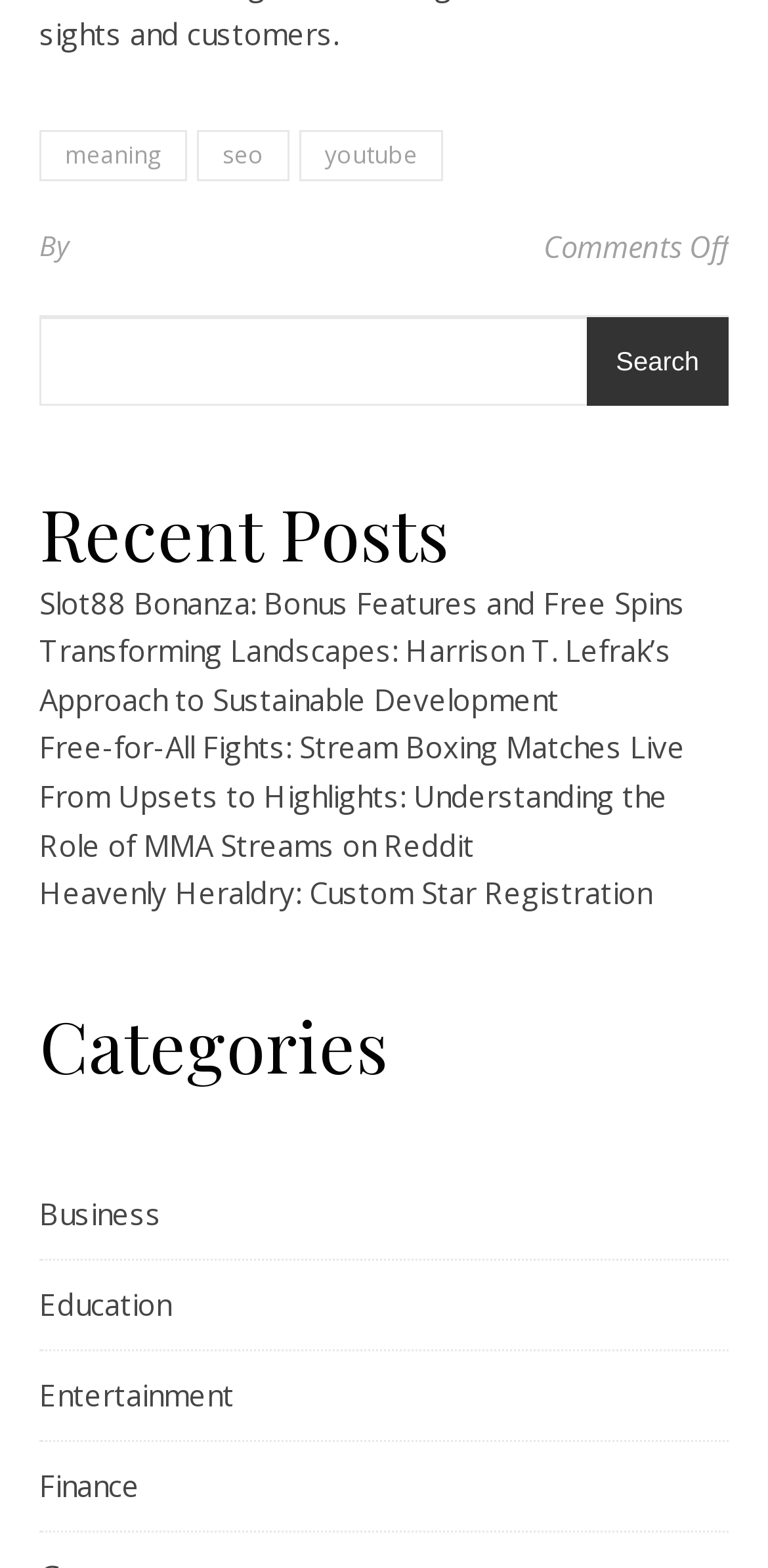Please identify the bounding box coordinates of the area that needs to be clicked to fulfill the following instruction: "search for something."

[0.051, 0.202, 0.949, 0.258]